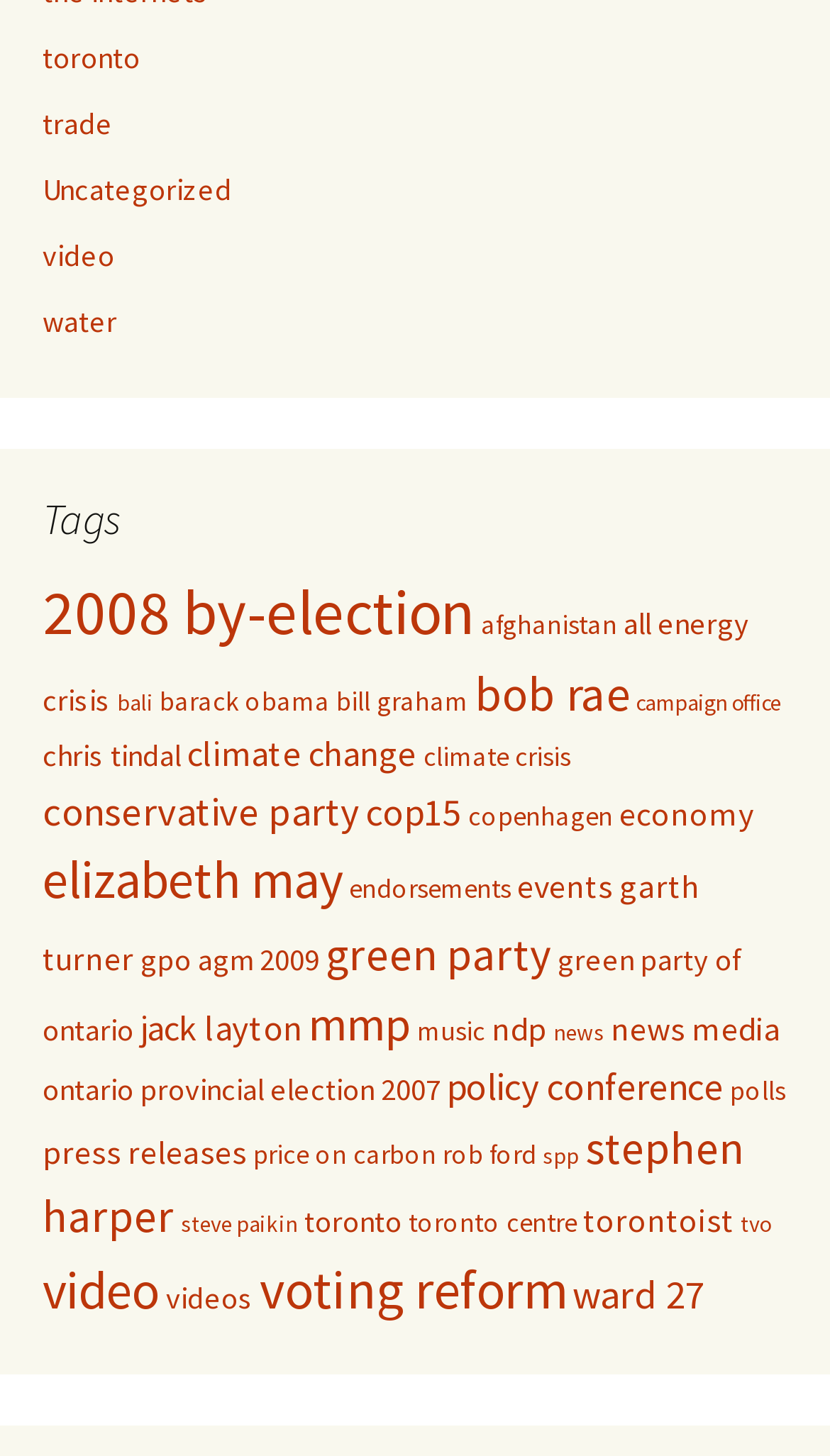Please identify the bounding box coordinates of the element's region that needs to be clicked to fulfill the following instruction: "Click on Residential Lighting". The bounding box coordinates should consist of four float numbers between 0 and 1, i.e., [left, top, right, bottom].

None